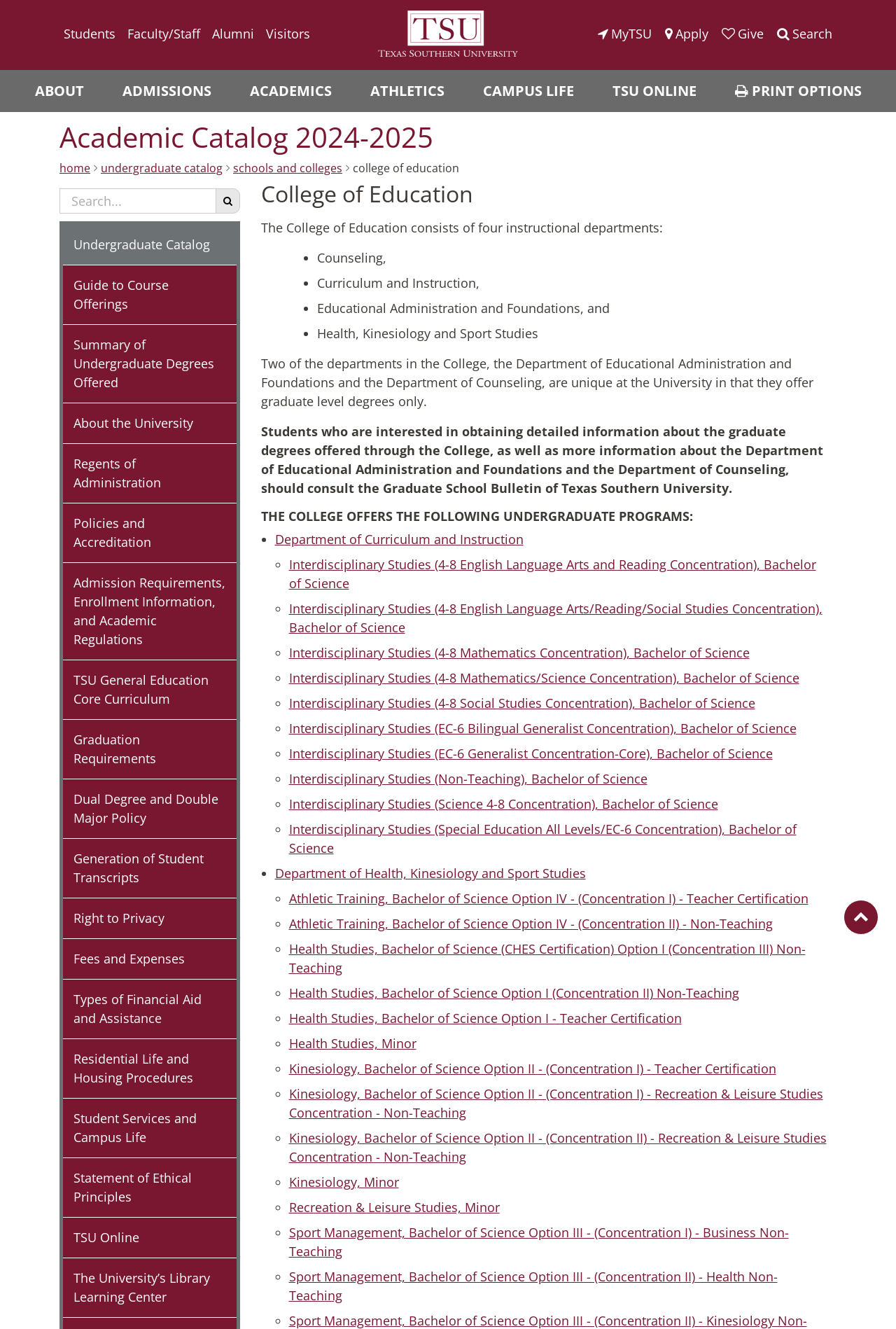From the webpage screenshot, predict the bounding box coordinates (top-left x, top-left y, bottom-right x, bottom-right y) for the UI element described here: Housing

[0.517, 0.173, 0.777, 0.202]